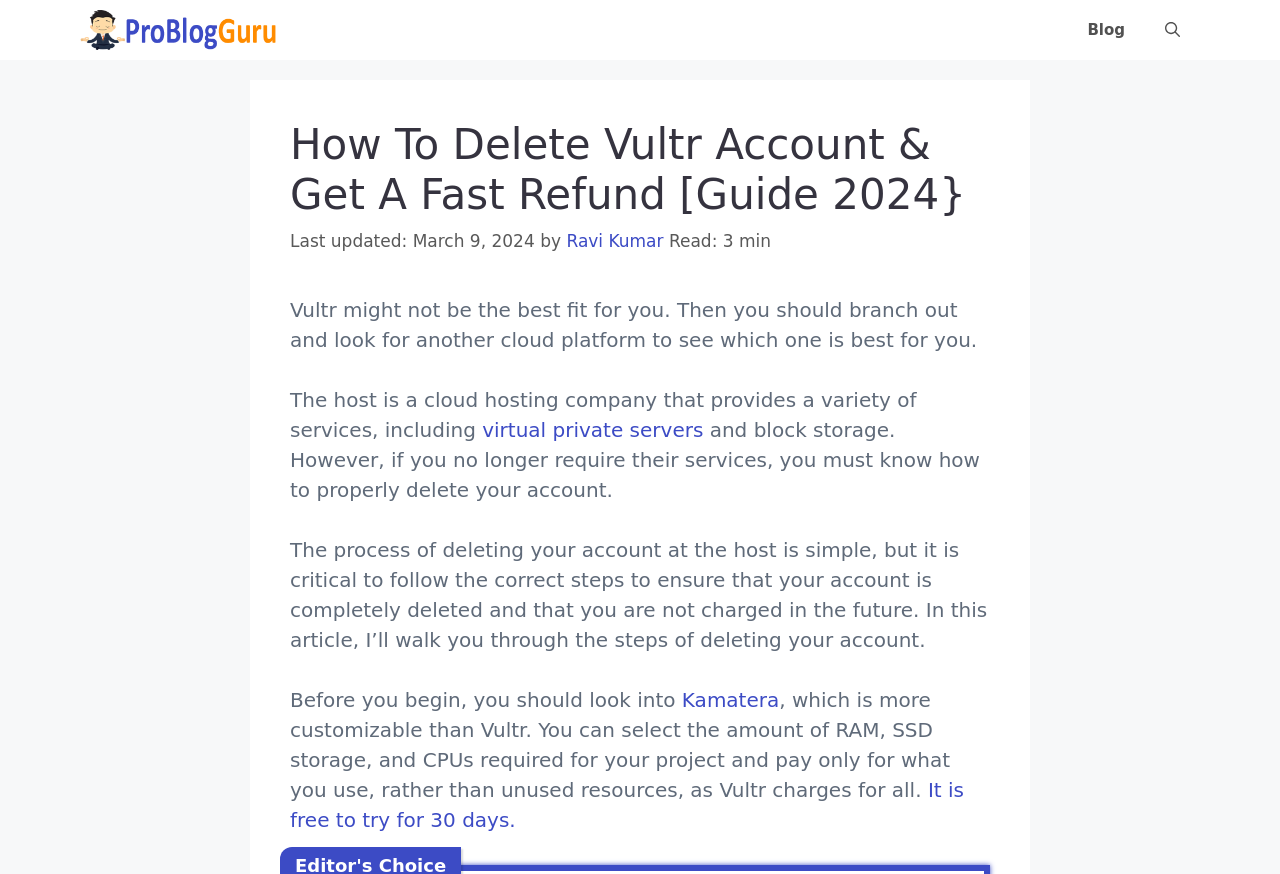Given the webpage screenshot and the description, determine the bounding box coordinates (top-left x, top-left y, bottom-right x, bottom-right y) that define the location of the UI element matching this description: Ravi Kumar

[0.443, 0.265, 0.518, 0.288]